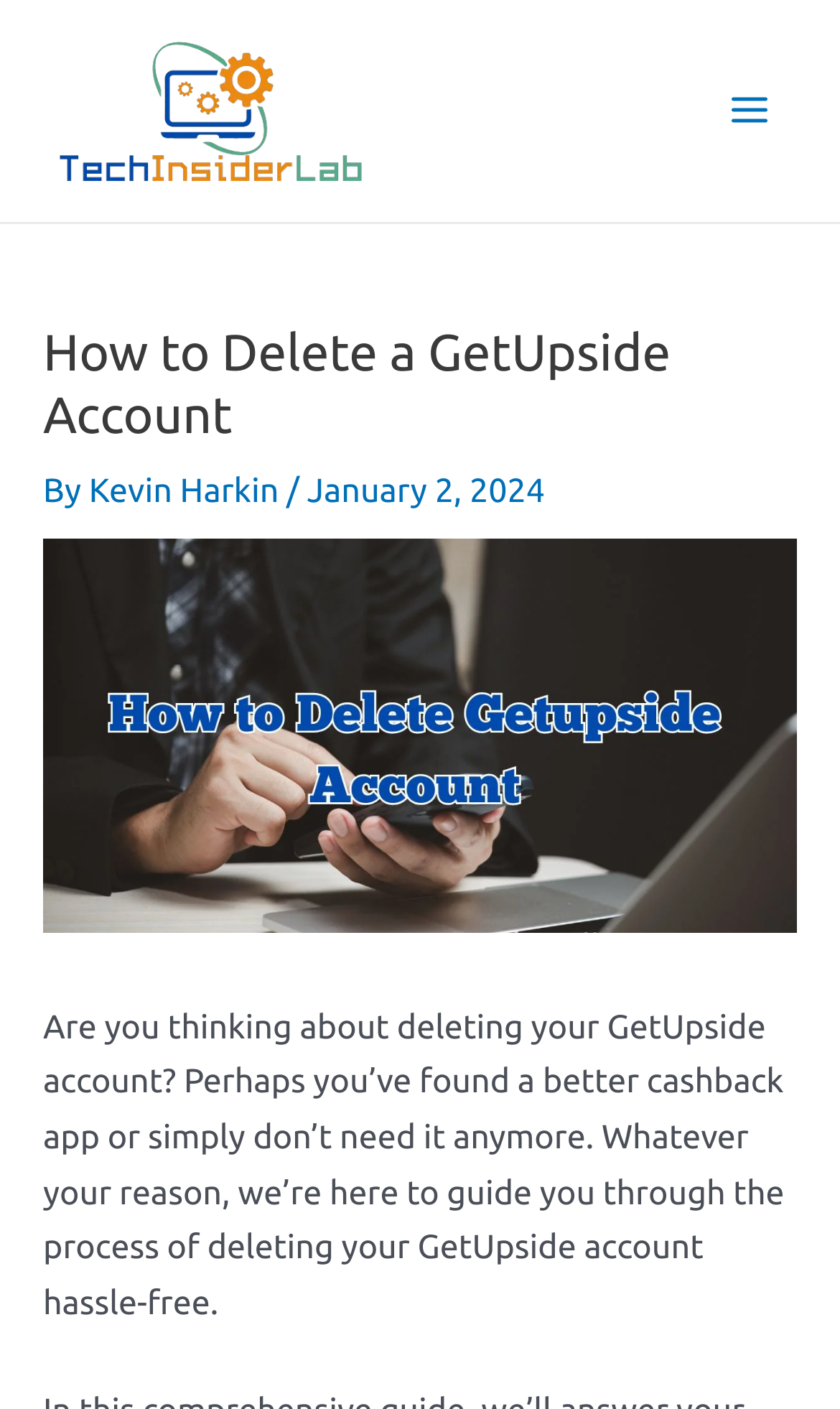Identify the first-level heading on the webpage and generate its text content.

How to Delete a GetUpside Account